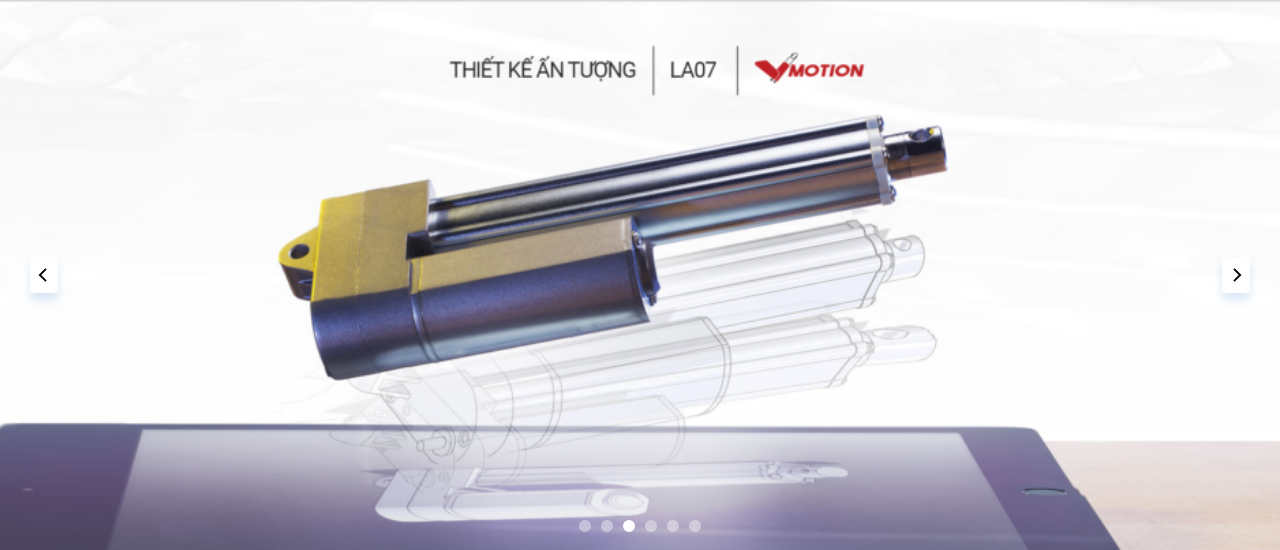Elaborate on the elements present in the image.

The image showcases an innovative electric actuator design, labeled "LA07," highlighting its sleek and modern aesthetics. Featuring a metallic outer casing with a polished finish, the actuator is depicted in a dynamic position, suggesting its multifunctional capabilities. Behind the actuator, a transparent outline illustrates the internal mechanics, providing visual insight into its construction. The setting emphasizes a high-tech environment, likely for smart home applications, reflecting the product's advanced technology. Accompanying text in Vietnamese reads "THIẾT KẾ ẤN TƯỢNG," which translates to "Impressive Design," indicating the product's focus on both functionality and style, reinforced by the branding of "V-Motion" at the top right. Overall, this image conveys innovation and quality in electric actuator solutions.